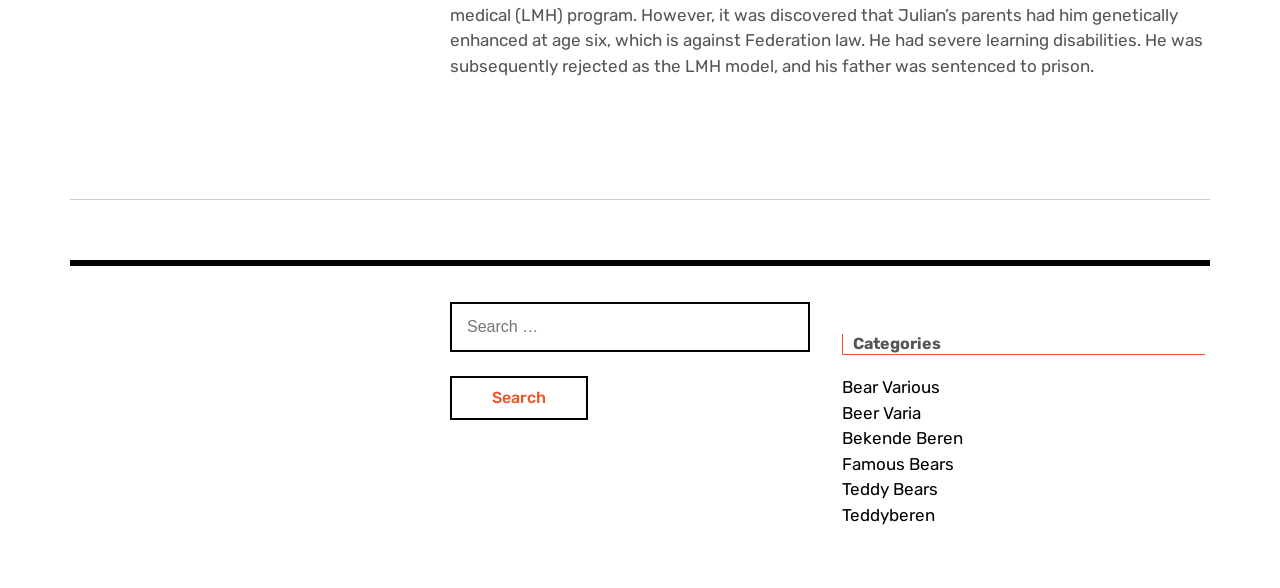Please specify the bounding box coordinates for the clickable region that will help you carry out the instruction: "Click on the Search button".

[0.352, 0.64, 0.459, 0.715]